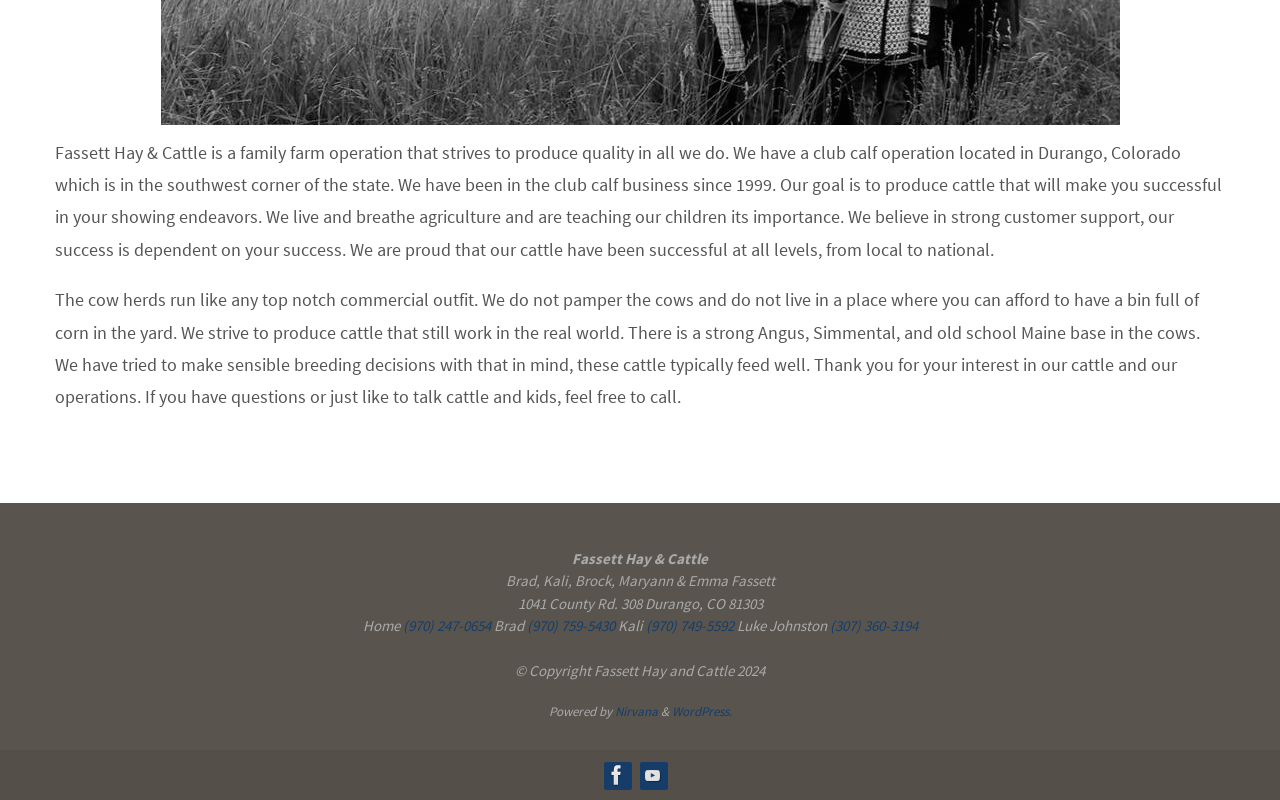Using the provided element description, identify the bounding box coordinates as (top-left x, top-left y, bottom-right x, bottom-right y). Ensure all values are between 0 and 1. Description: title="View our YouTube Channel"

[0.5, 0.953, 0.52, 0.985]